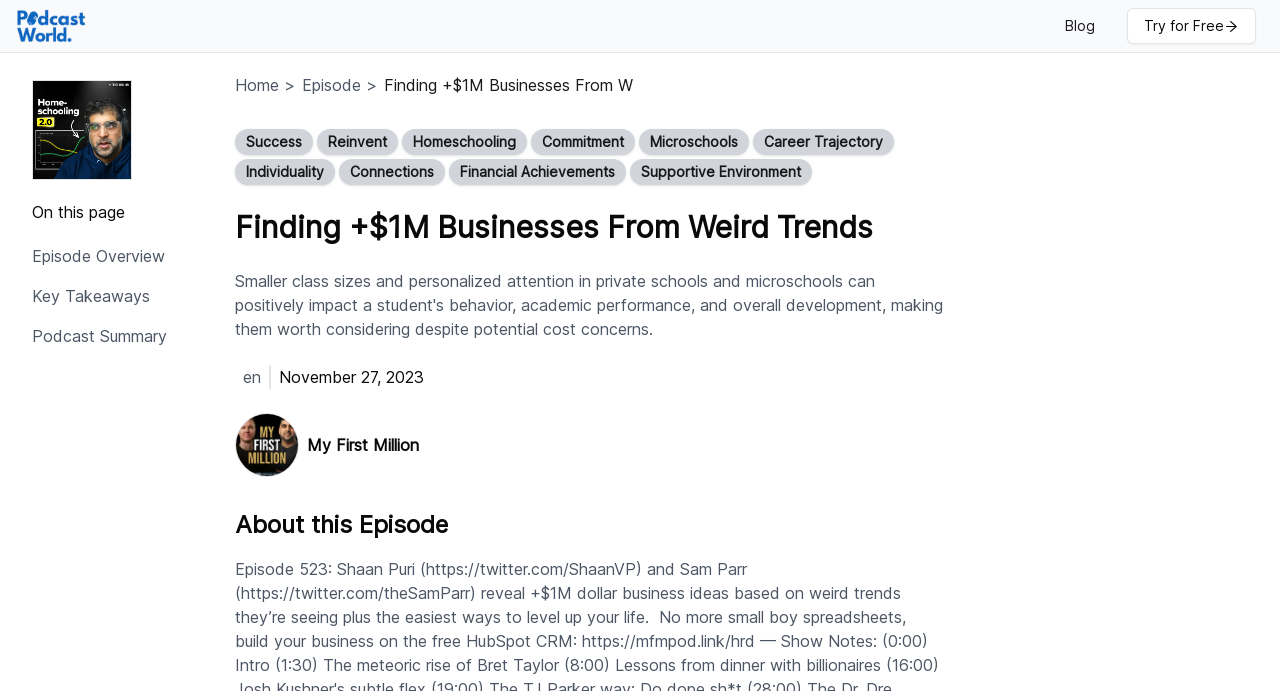Please find the bounding box coordinates for the clickable element needed to perform this instruction: "Go to the 'Blog' page".

[0.813, 0.022, 0.874, 0.051]